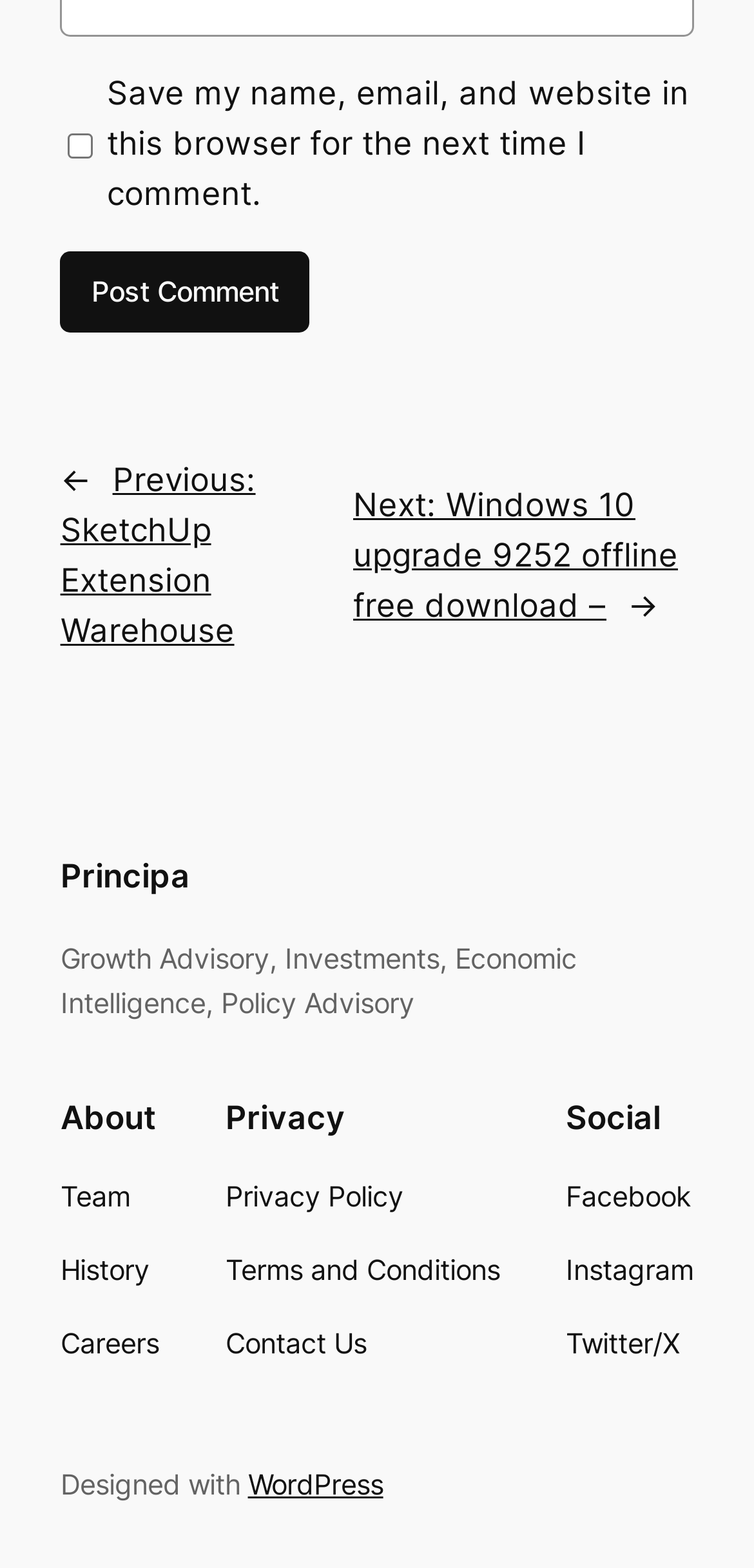Could you provide the bounding box coordinates for the portion of the screen to click to complete this instruction: "Check Facebook page"?

[0.751, 0.749, 0.917, 0.777]